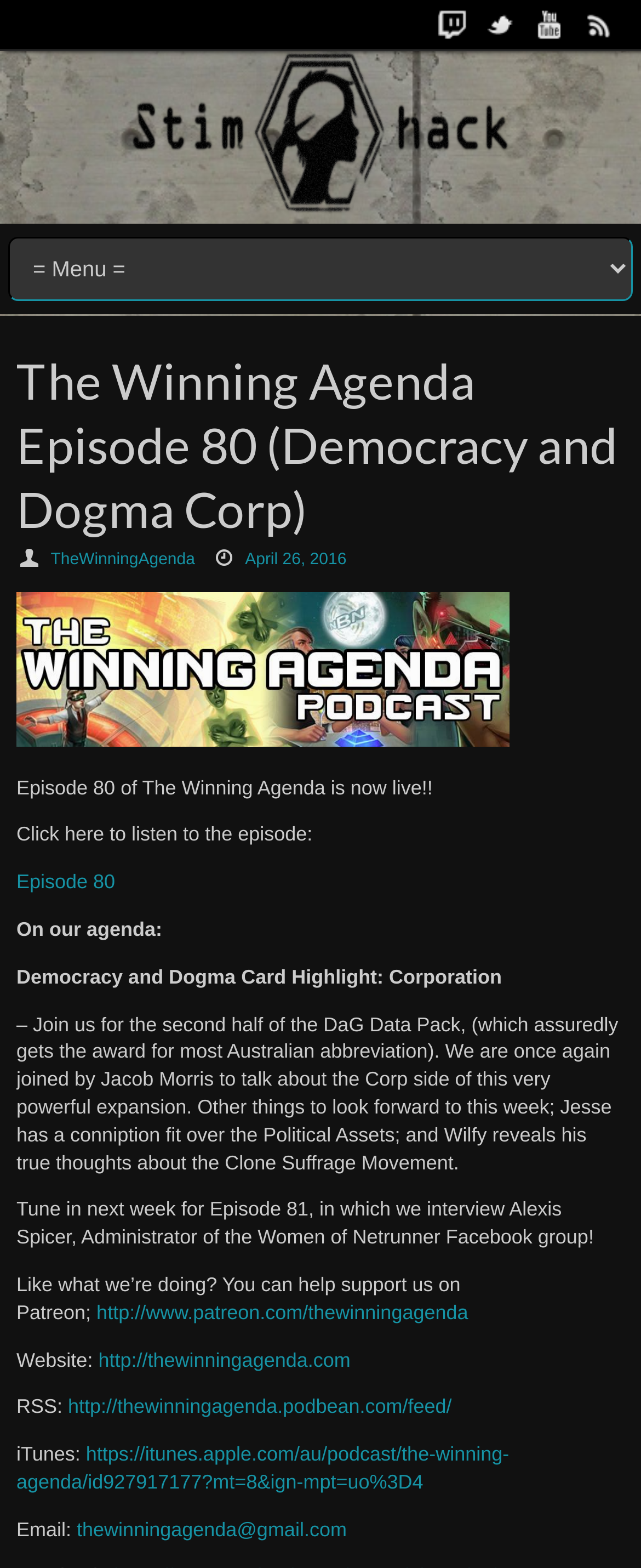Please provide a one-word or phrase answer to the question: 
Who is the guest in the second half of the DaG Data Pack?

Jacob Morris